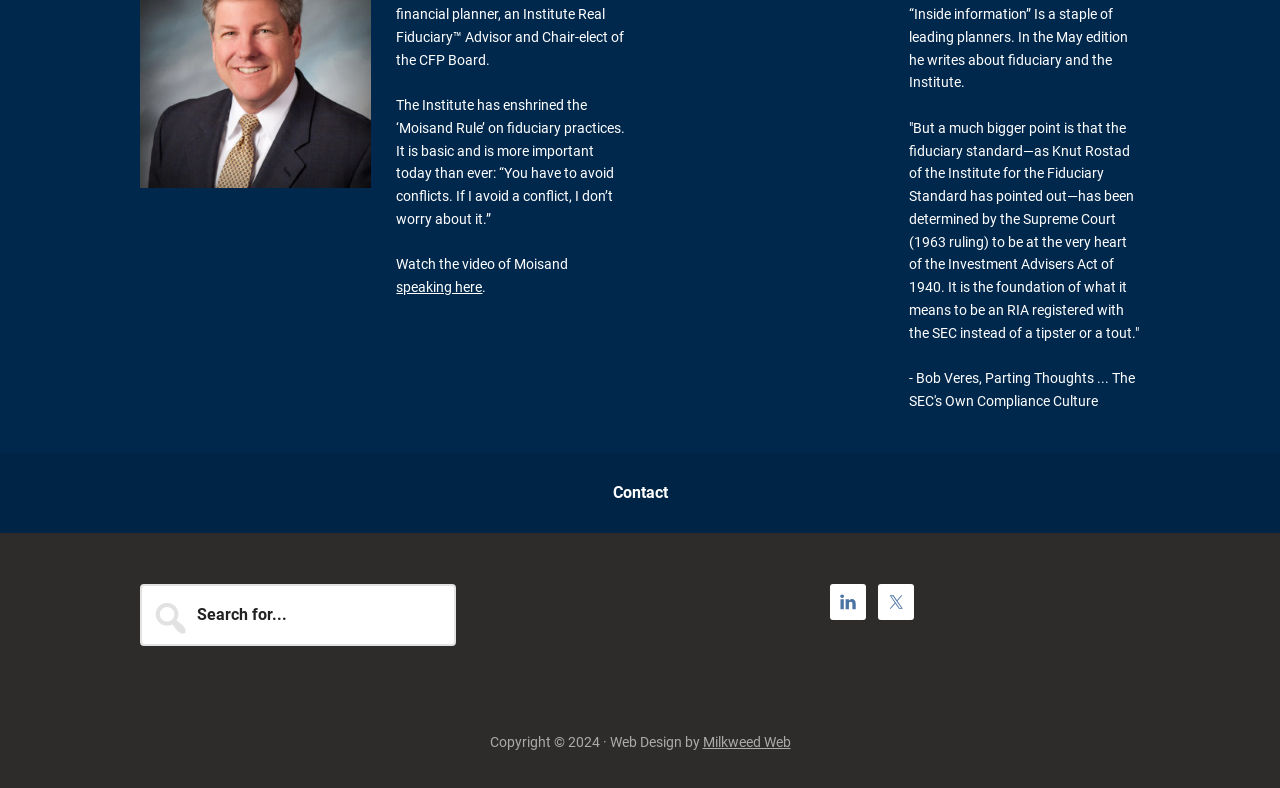What is the Moisand Rule about?
Please provide a comprehensive and detailed answer to the question.

The question is asking about the Moisand Rule, which is mentioned in the StaticText element with the text 'The Institute has enshrined the ‘Moisand Rule’ on fiduciary practices. It is basic and is more important today than ever: “You have to avoid conflicts. If I avoid a conflict, I don’t worry about it.”' The answer is obtained by reading the text and understanding the context.